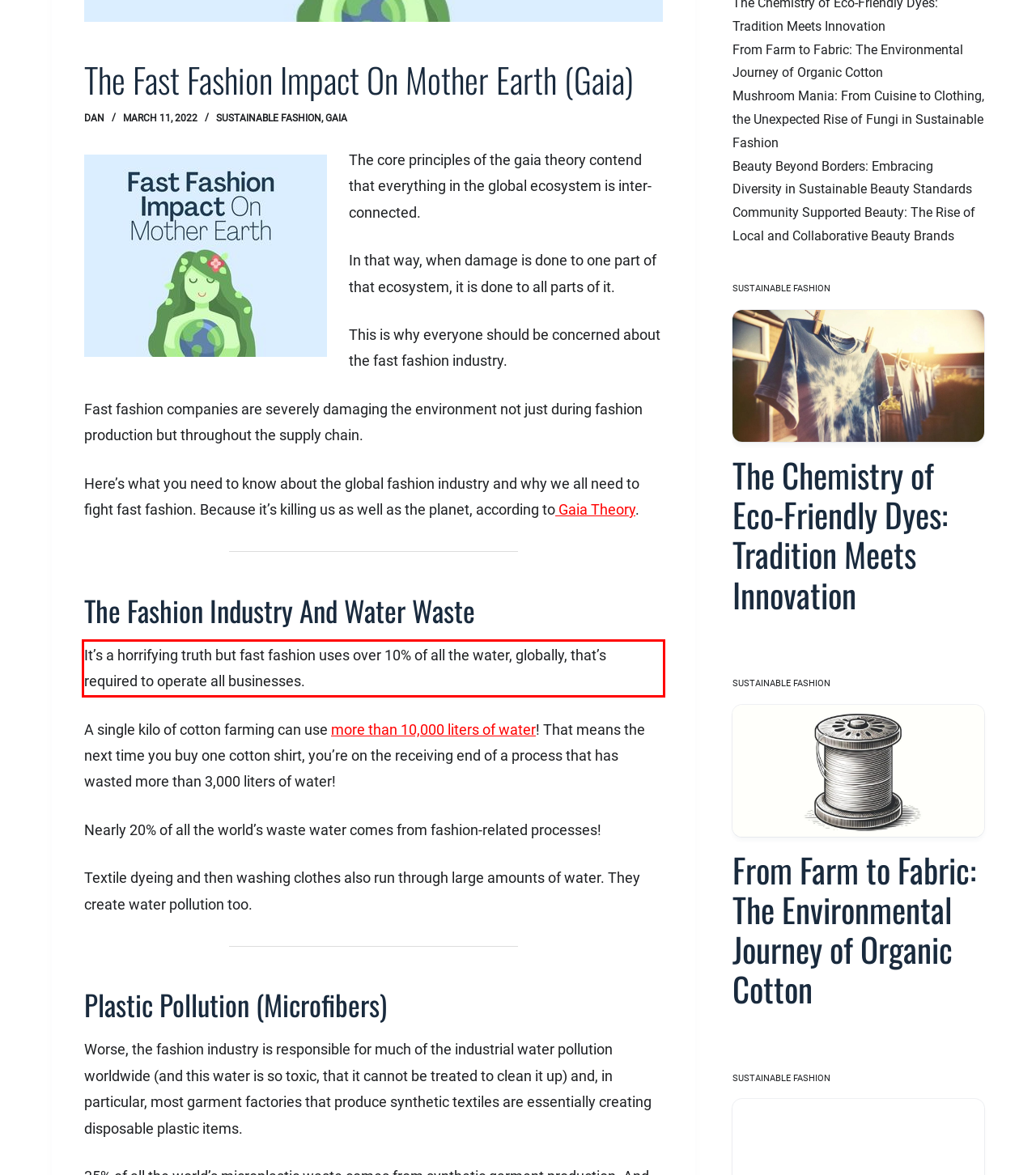The screenshot you have been given contains a UI element surrounded by a red rectangle. Use OCR to read and extract the text inside this red rectangle.

It’s a horrifying truth but fast fashion uses over 10% of all the water, globally, that’s required to operate all businesses.